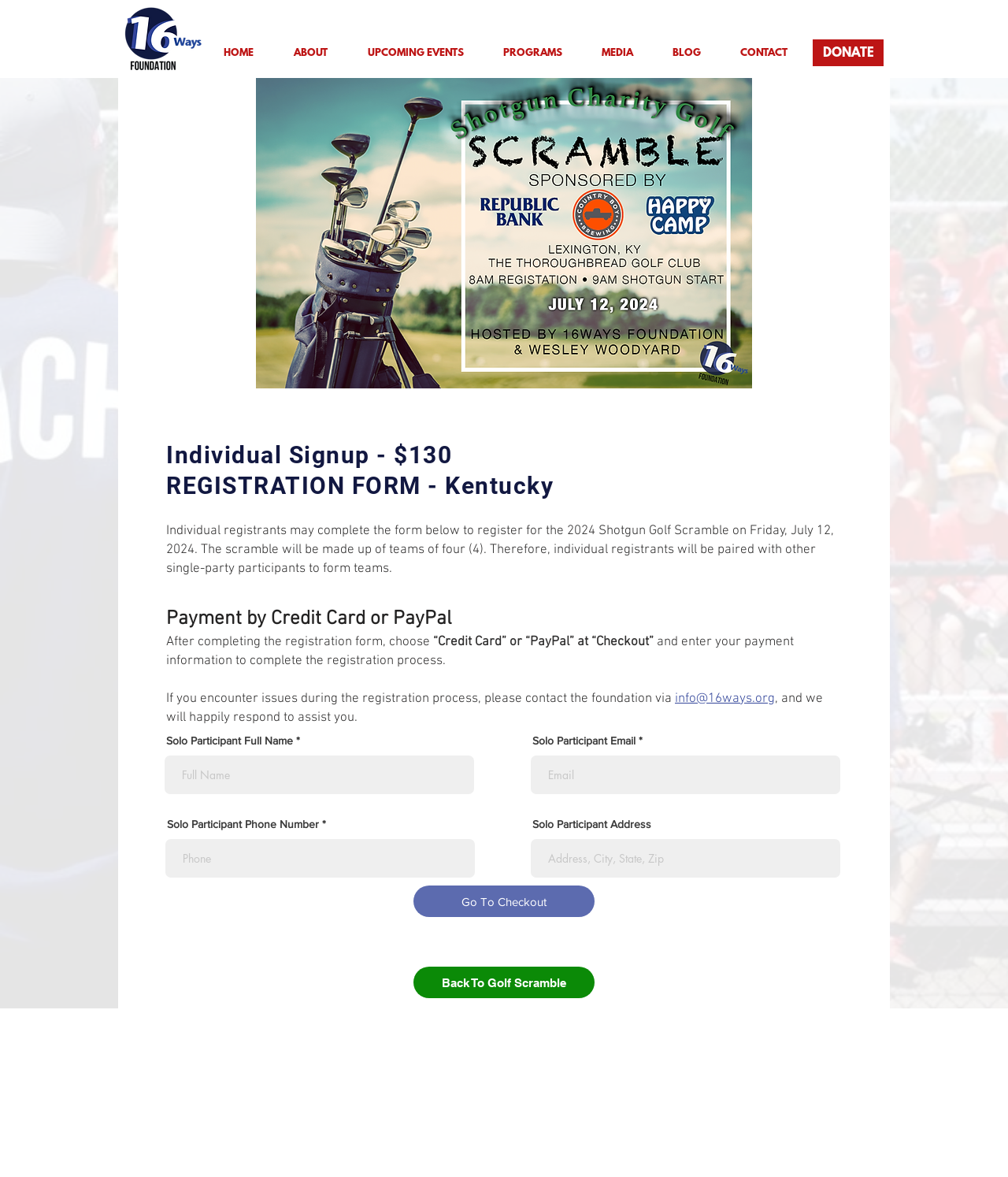Please answer the following question using a single word or phrase: 
What are the payment options?

Credit Card or PayPal